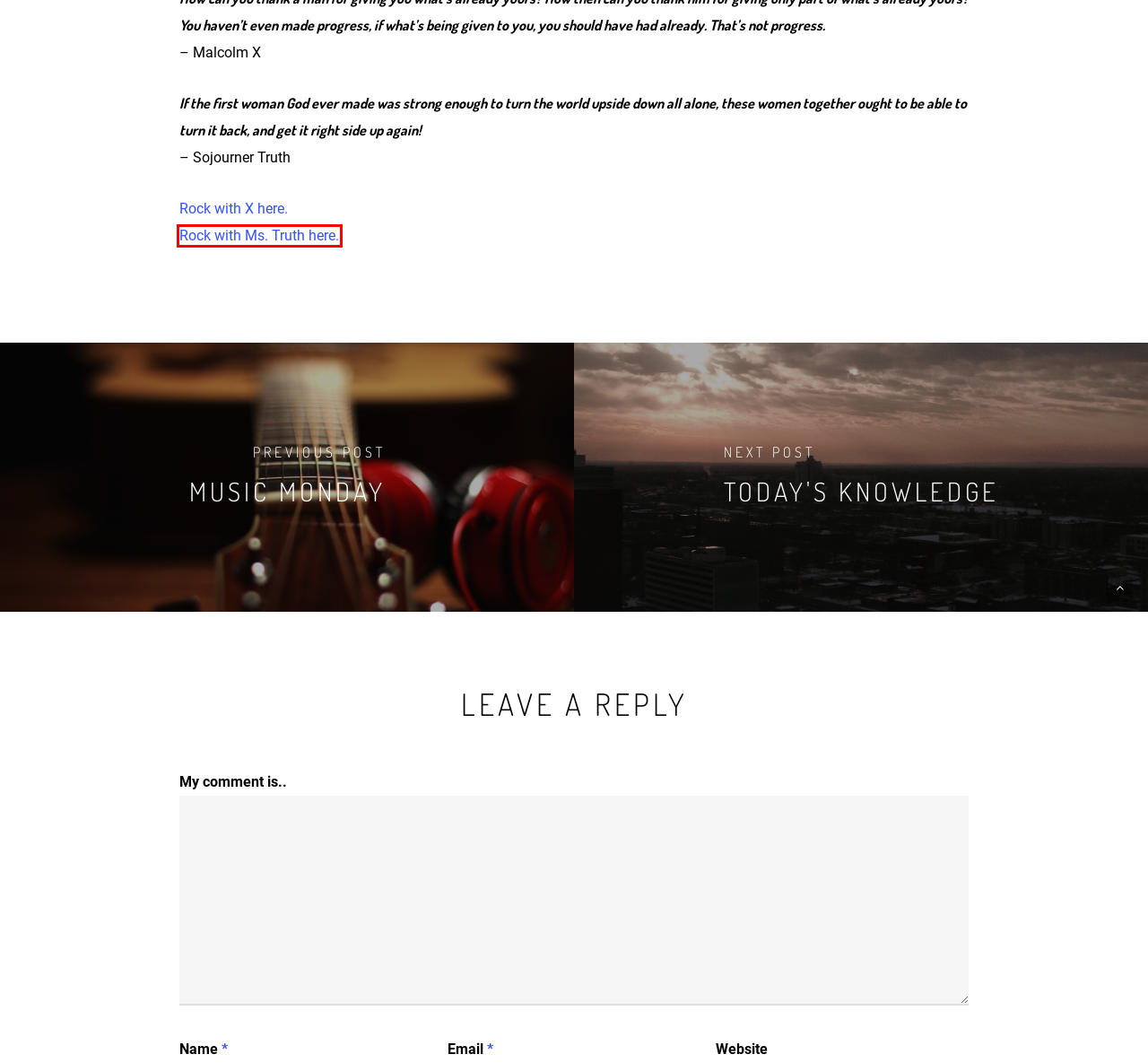Provided is a screenshot of a webpage with a red bounding box around an element. Select the most accurate webpage description for the page that appears after clicking the highlighted element. Here are the candidates:
A. Contact
B. Food for thought
C. Portfolio
D. Sojourner Truth - Women's Rights National Historical Park (U.S. National Park Service)
E. Today’s Knowledge
F. T.Wong | Singer, Songwriter
G. Music
H. Social

D